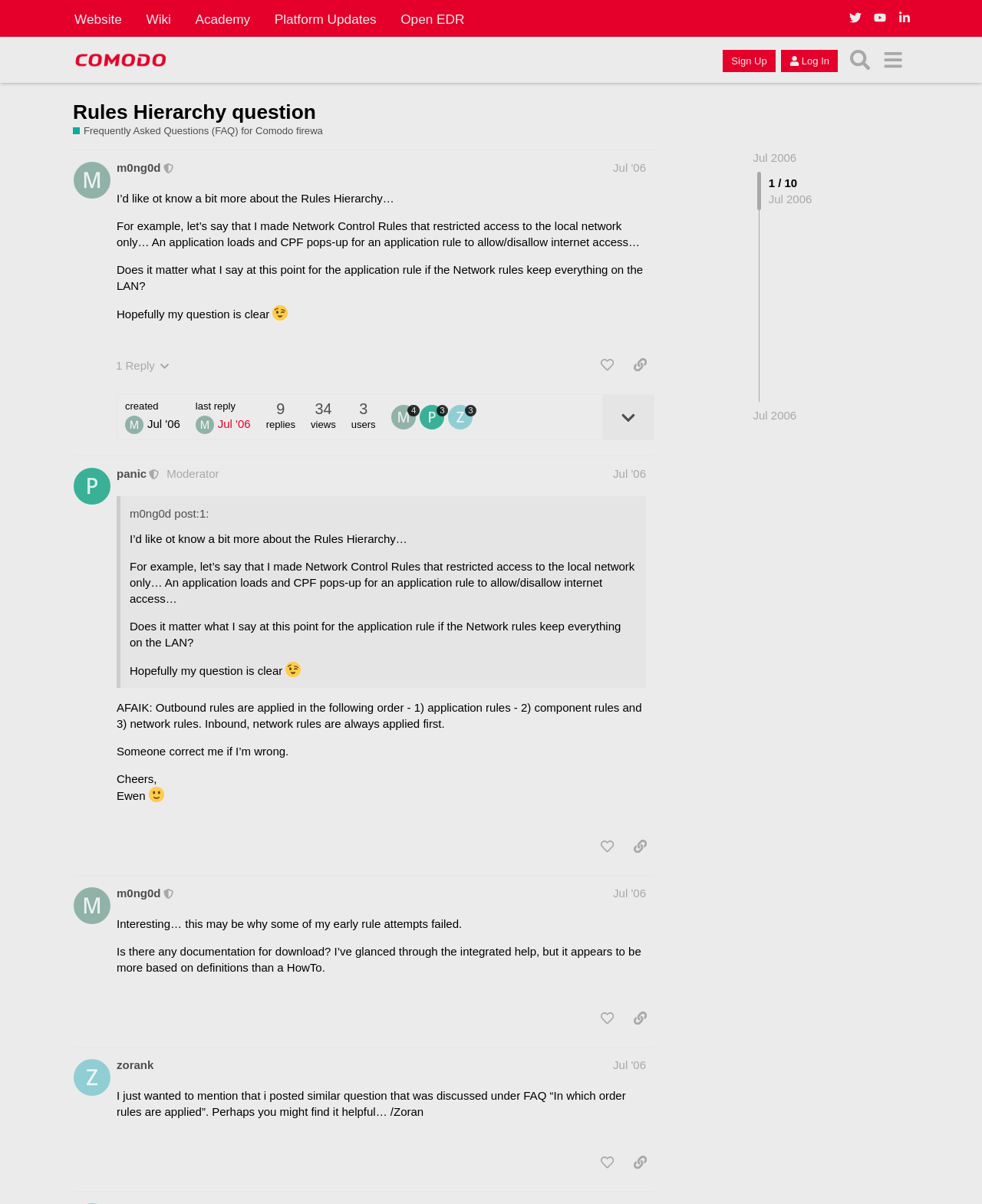What is the topic of the discussion on this webpage?
Using the details shown in the screenshot, provide a comprehensive answer to the question.

The topic of the discussion on this webpage is 'Rules Hierarchy' which is evident from the heading 'Rules Hierarchy question' and the subsequent discussion about Network Control Rules and application rules.